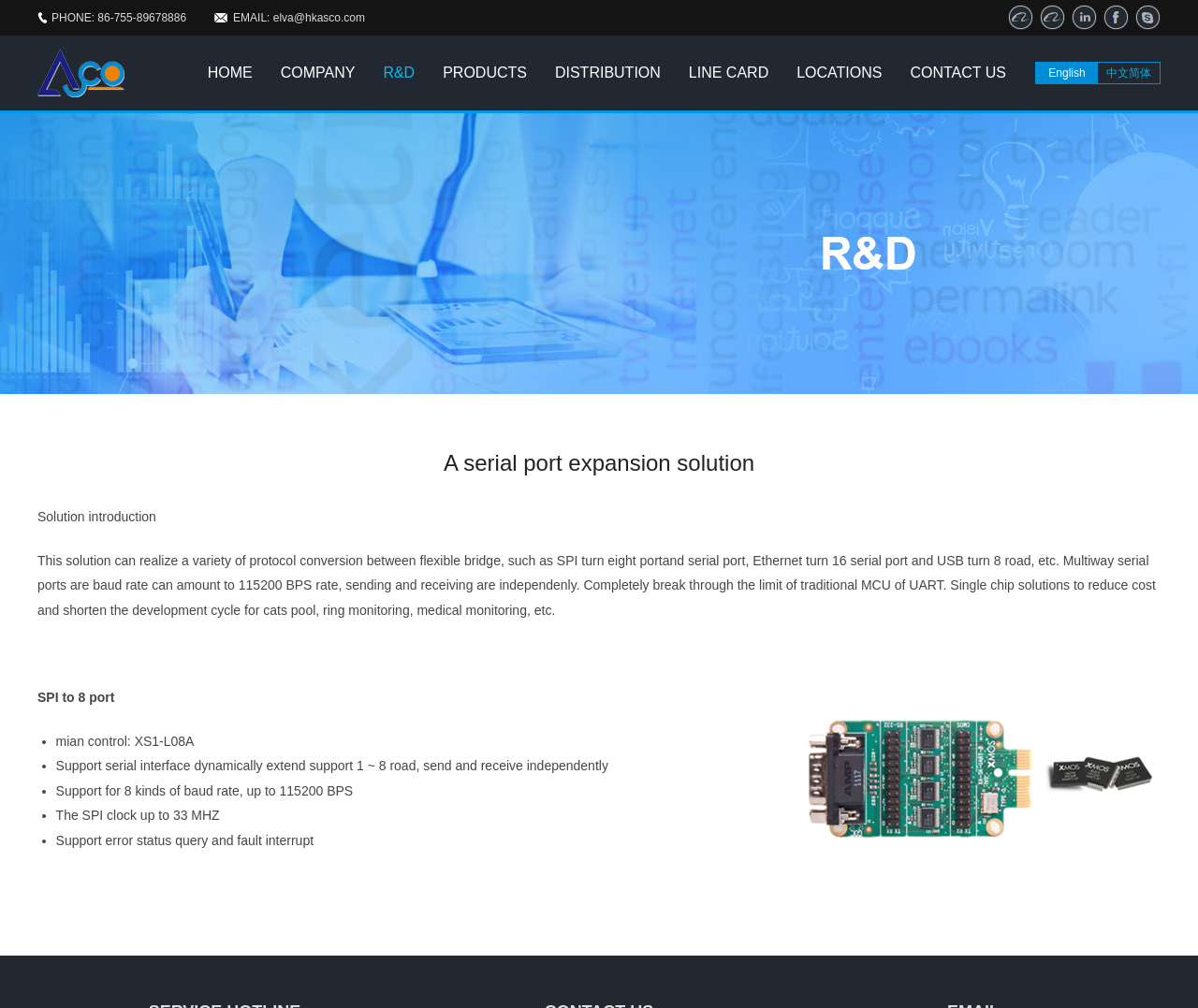What is the maximum baud rate supported?
Look at the webpage screenshot and answer the question with a detailed explanation.

I found this information by reading the list of features that describes the solution, which includes 'Support for 8 kinds of baud rate, up to 115200 BPS'.